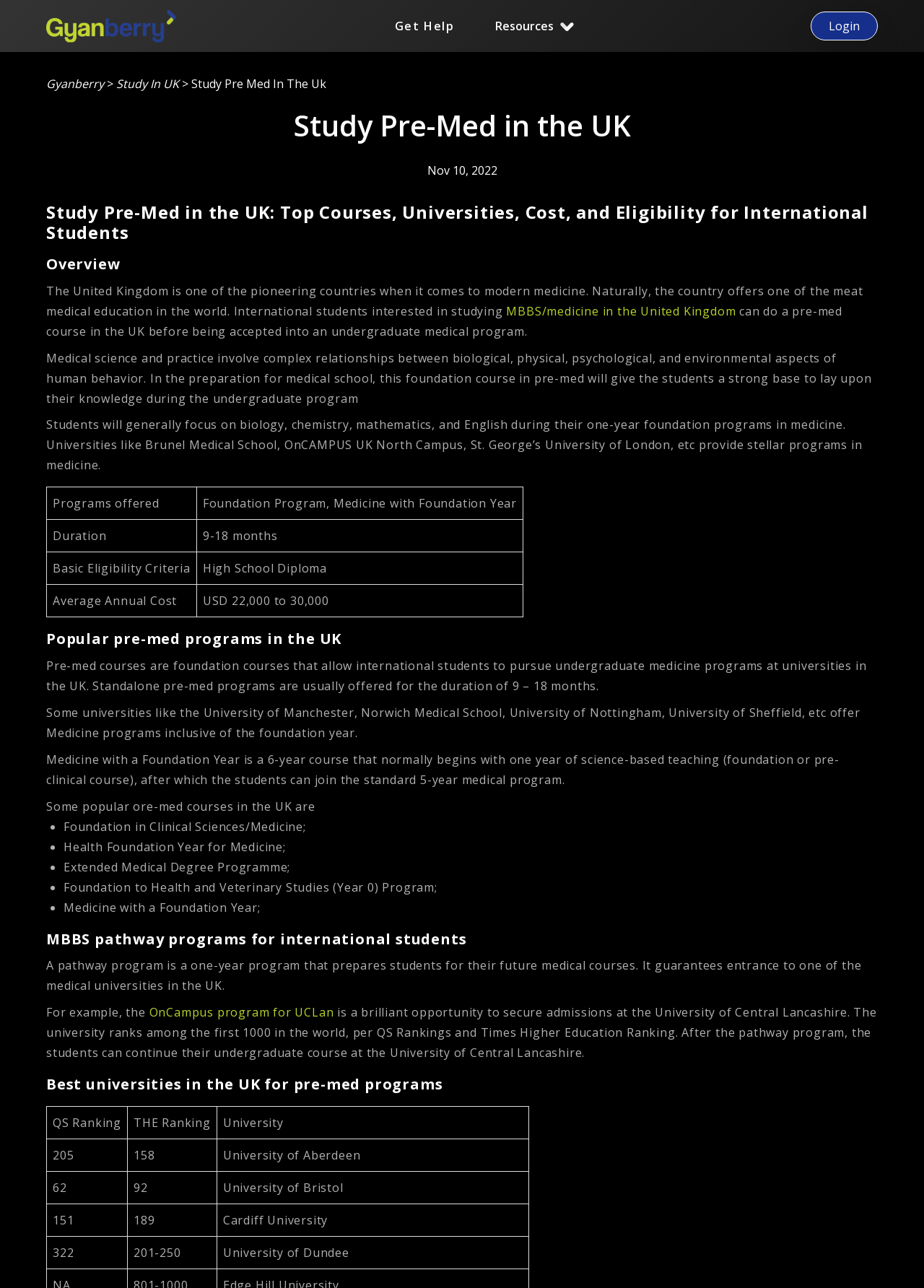Please locate the bounding box coordinates of the element's region that needs to be clicked to follow the instruction: "Click the 'Get Help' link". The bounding box coordinates should be provided as four float numbers between 0 and 1, i.e., [left, top, right, bottom].

[0.427, 0.013, 0.492, 0.027]